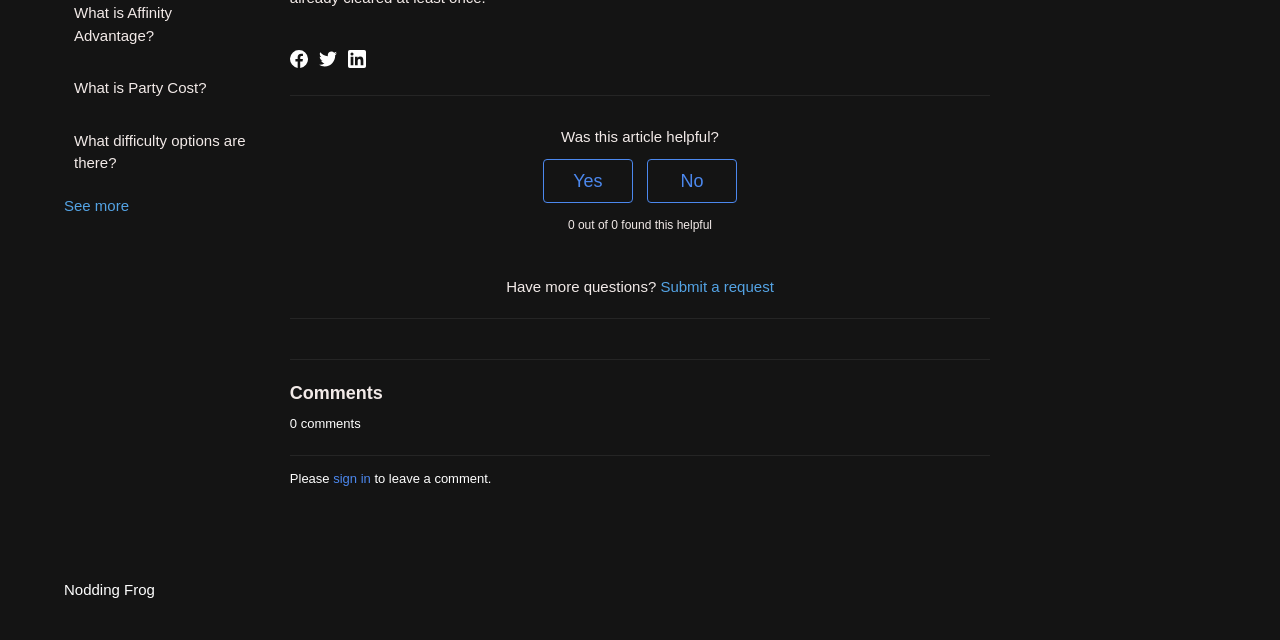Given the element description No, specify the bounding box coordinates of the corresponding UI element in the format (top-left x, top-left y, bottom-right x, bottom-right y). All values must be between 0 and 1.

[0.506, 0.248, 0.576, 0.317]